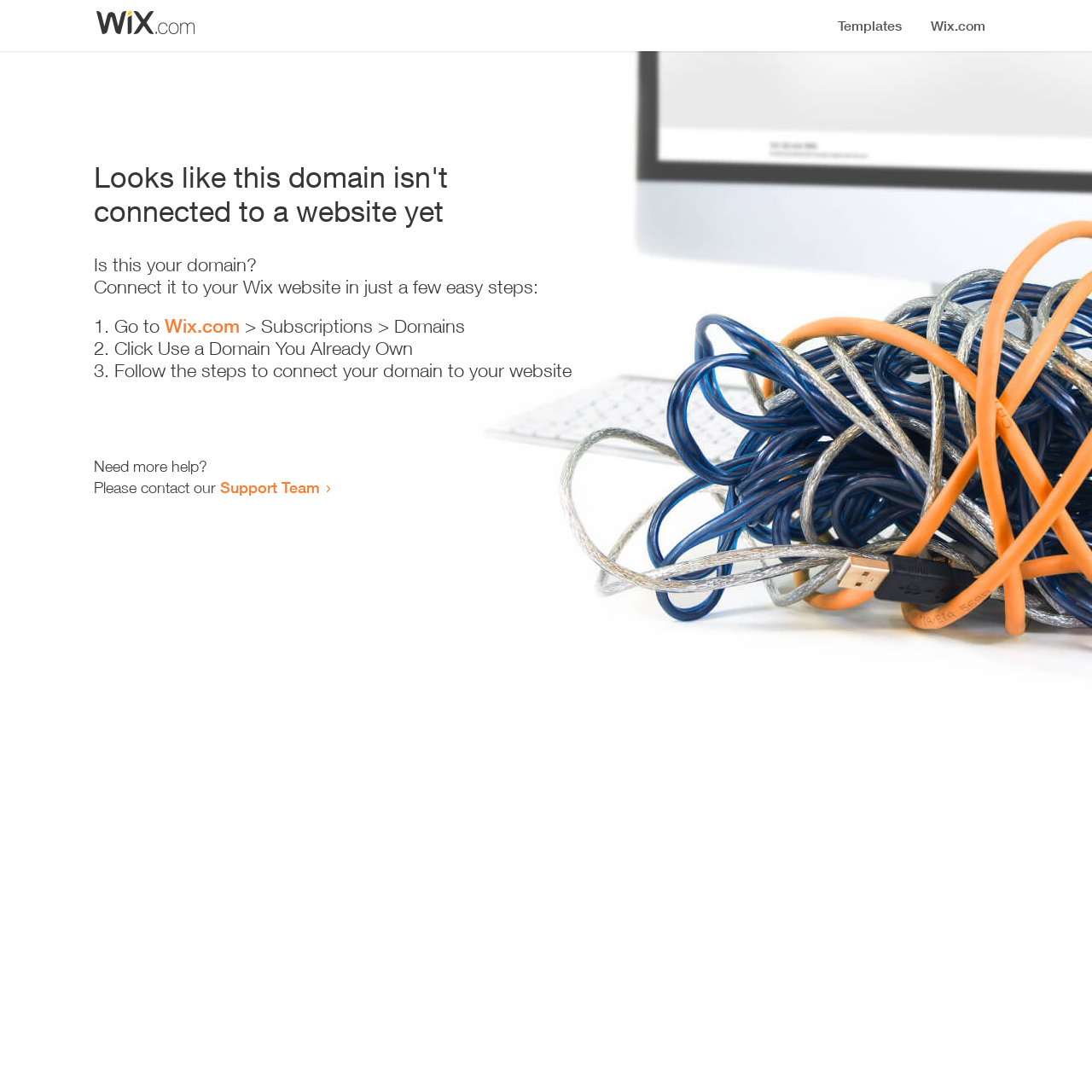Find the UI element described as: "Wix.com" and predict its bounding box coordinates. Ensure the coordinates are four float numbers between 0 and 1, [left, top, right, bottom].

[0.151, 0.288, 0.22, 0.309]